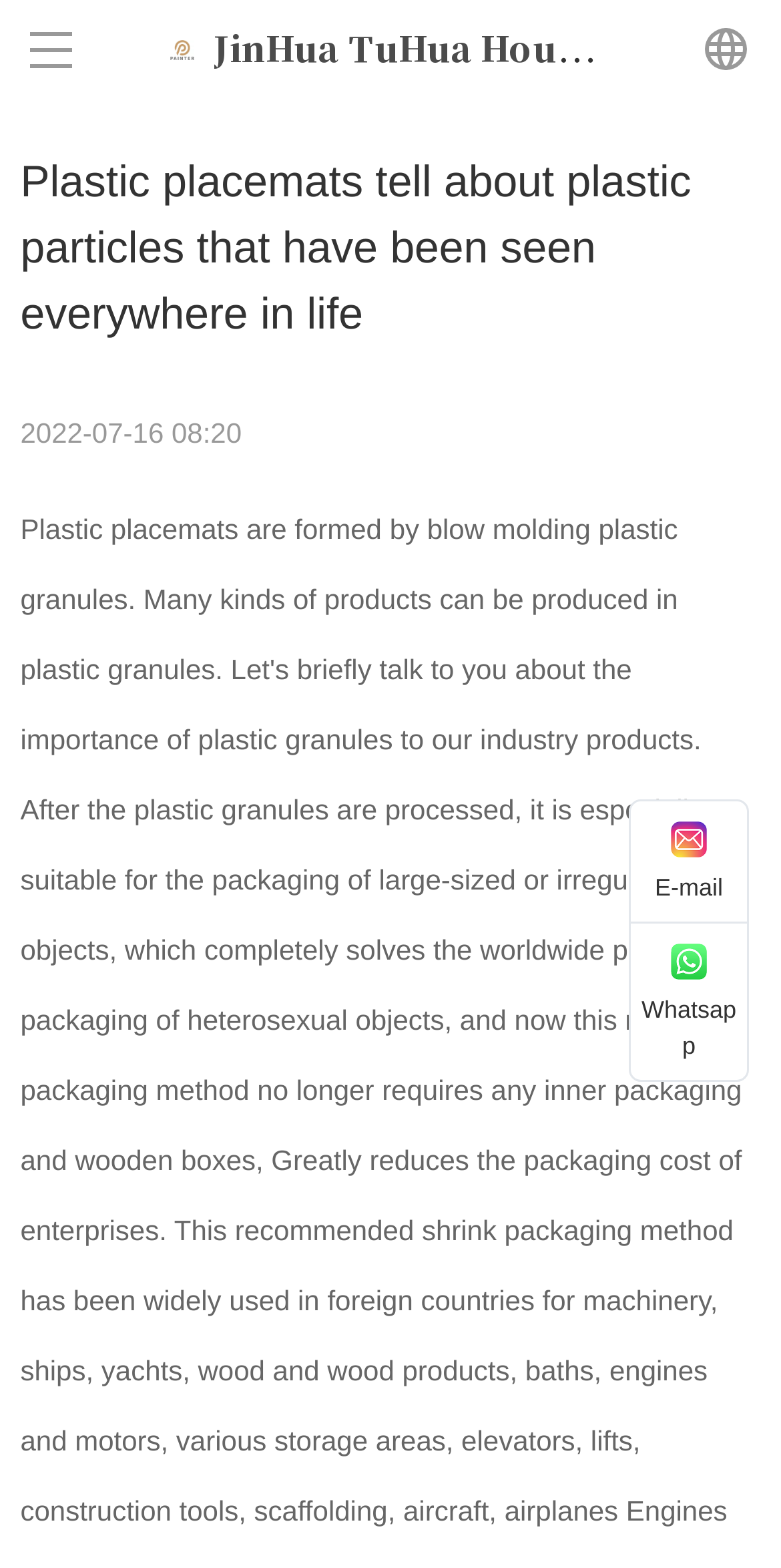Find the bounding box coordinates for the area you need to click to carry out the instruction: "go to home page". The coordinates should be four float numbers between 0 and 1, indicated as [left, top, right, bottom].

[0.041, 0.066, 0.959, 0.13]